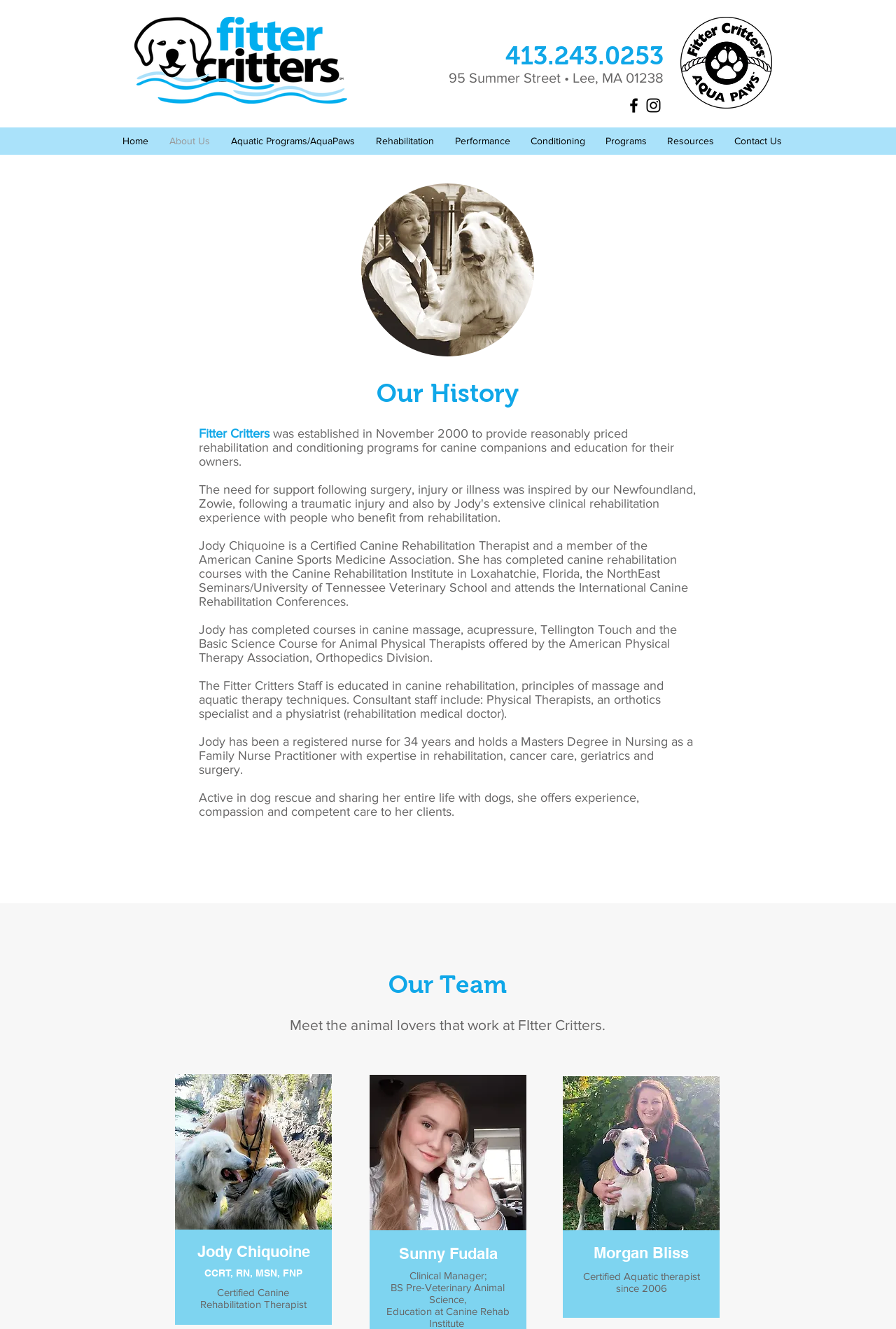What is the name of the company?
Please respond to the question with a detailed and well-explained answer.

I found the name by looking at the StaticText element 'Fitter Critters' located at [0.222, 0.321, 0.301, 0.331].